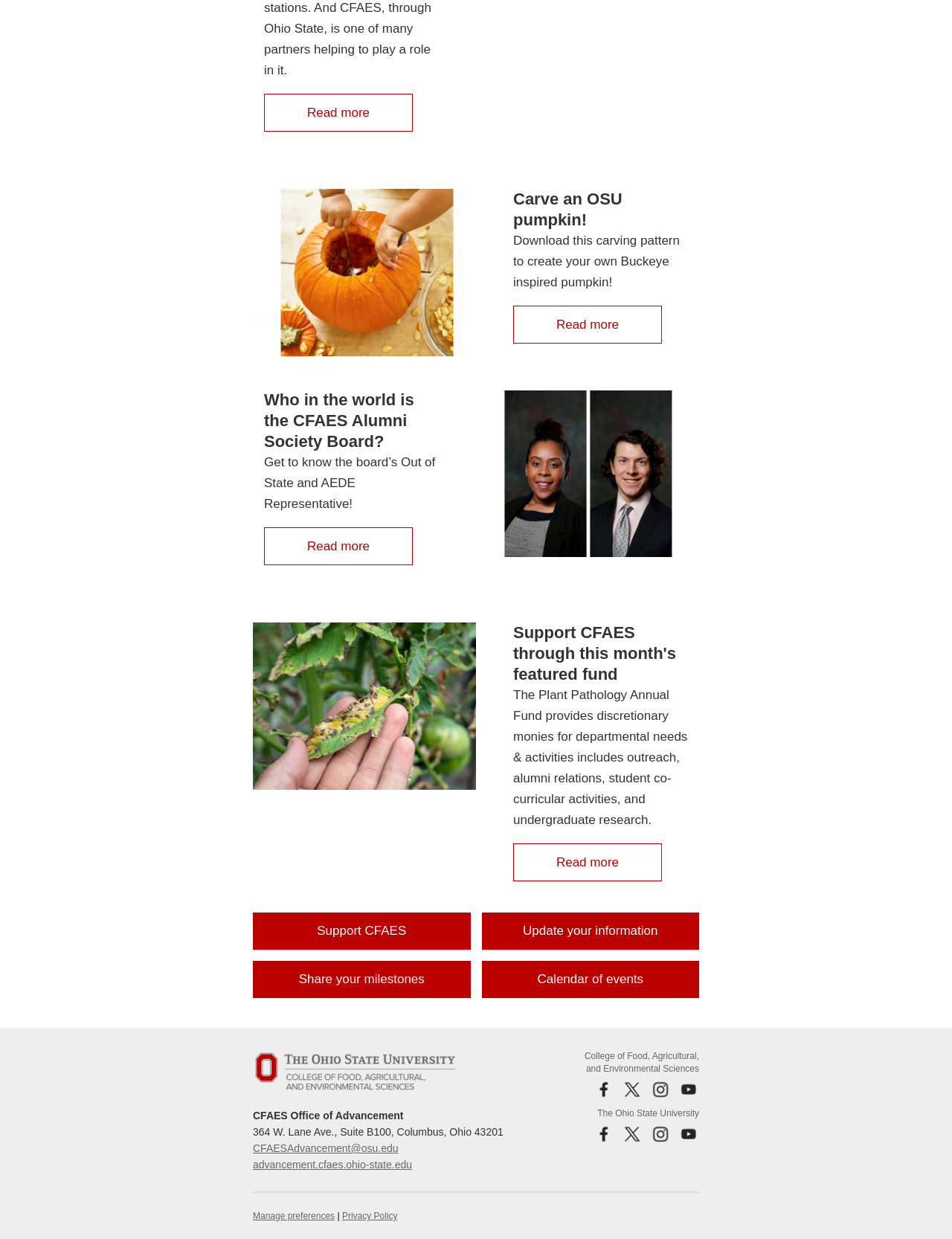What is the call to action in the 'Support CFAES' section?
Respond to the question with a single word or phrase according to the image.

Update your information